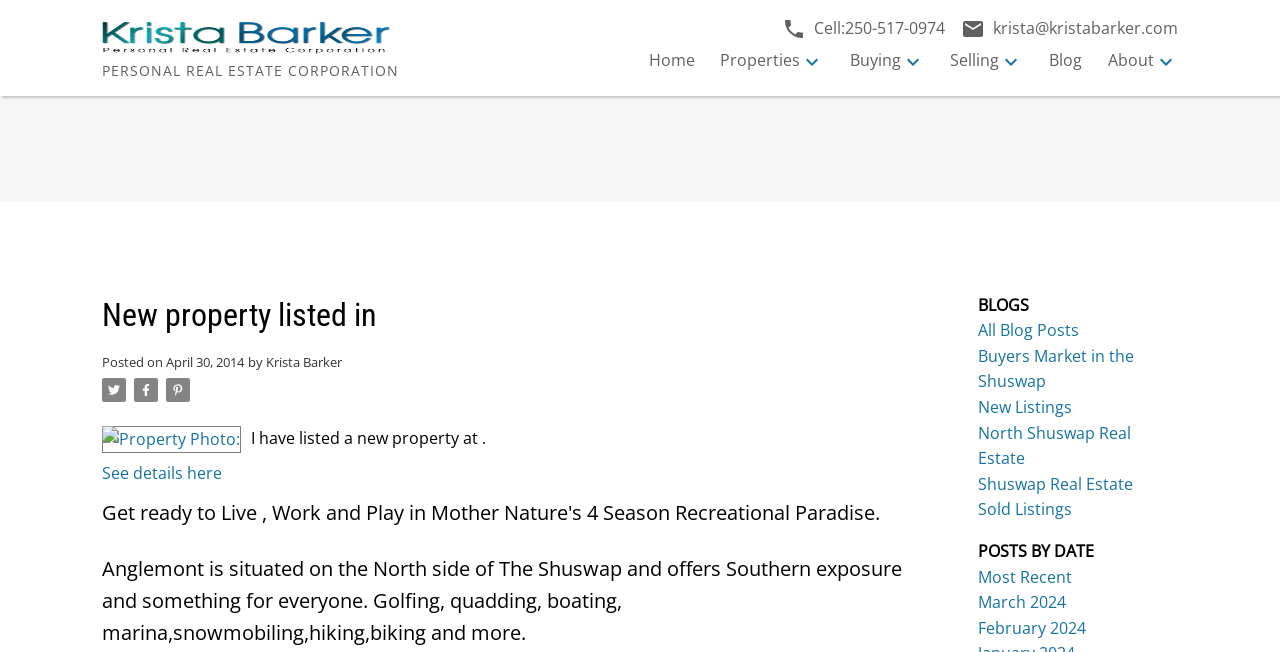Locate the bounding box coordinates of the element you need to click to accomplish the task described by this instruction: "View the 'Property Photo'".

[0.08, 0.653, 0.189, 0.695]